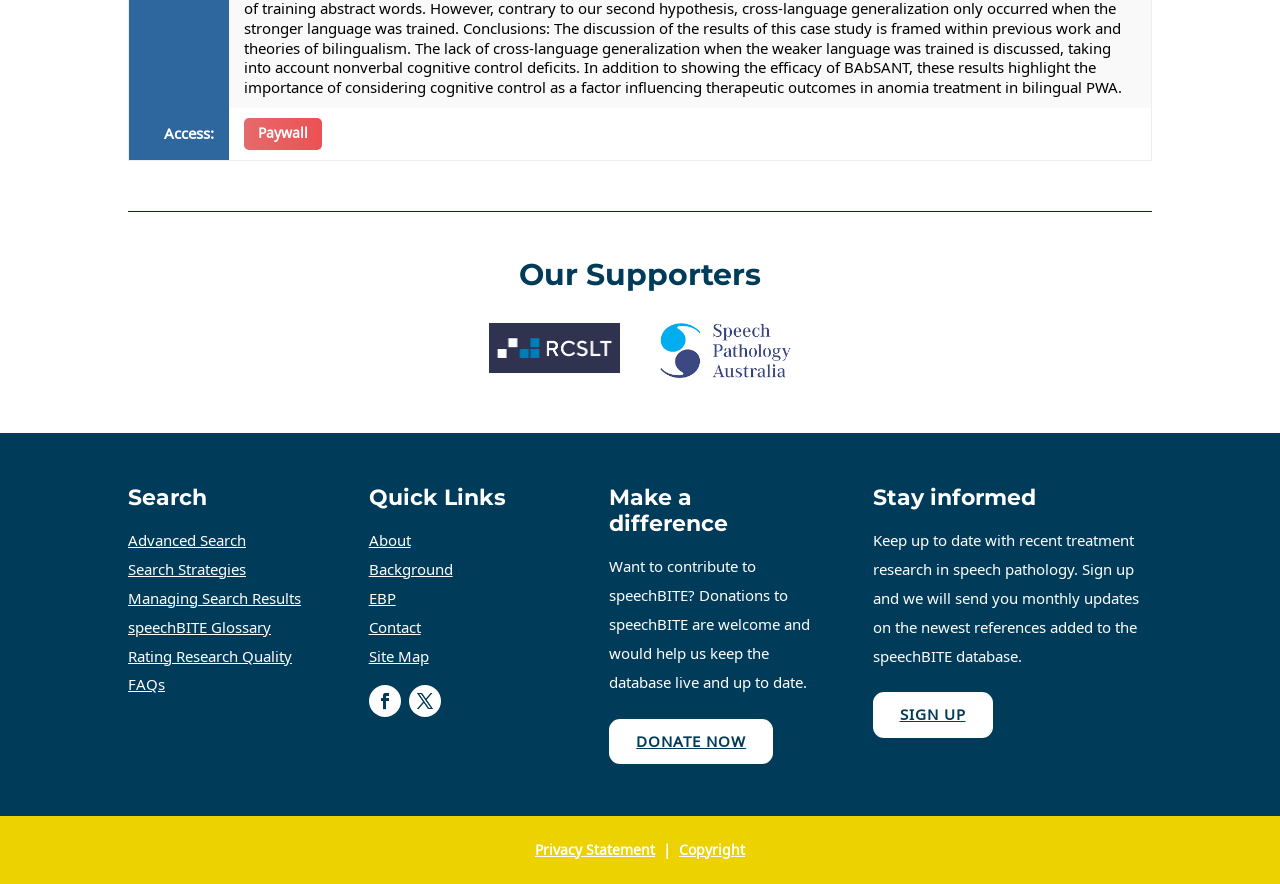Provide the bounding box coordinates of the HTML element described by the text: "Managing Search Results".

[0.1, 0.665, 0.235, 0.688]